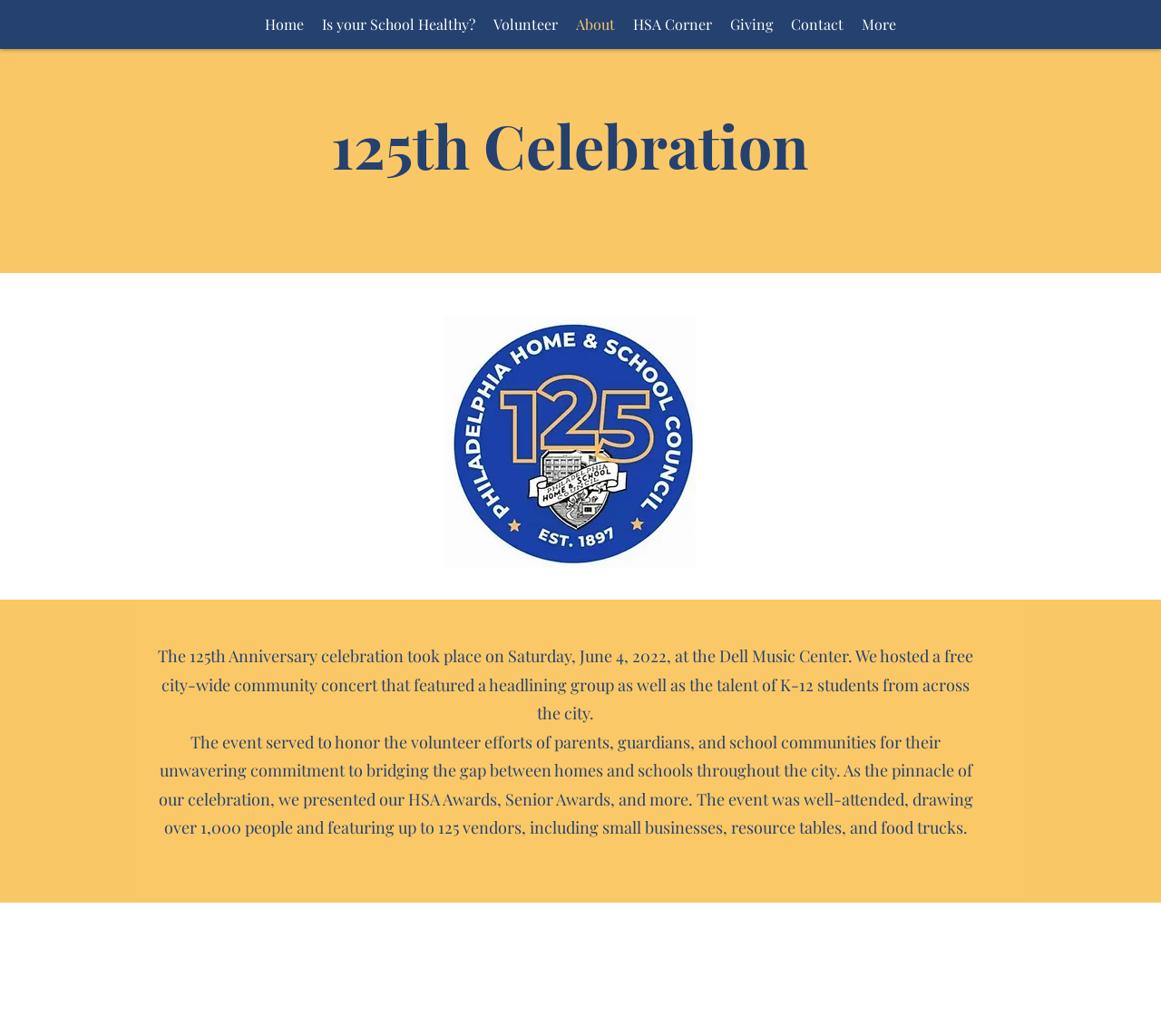Please specify the bounding box coordinates of the clickable section necessary to execute the following command: "View About".

[0.488, 0.011, 0.537, 0.037]